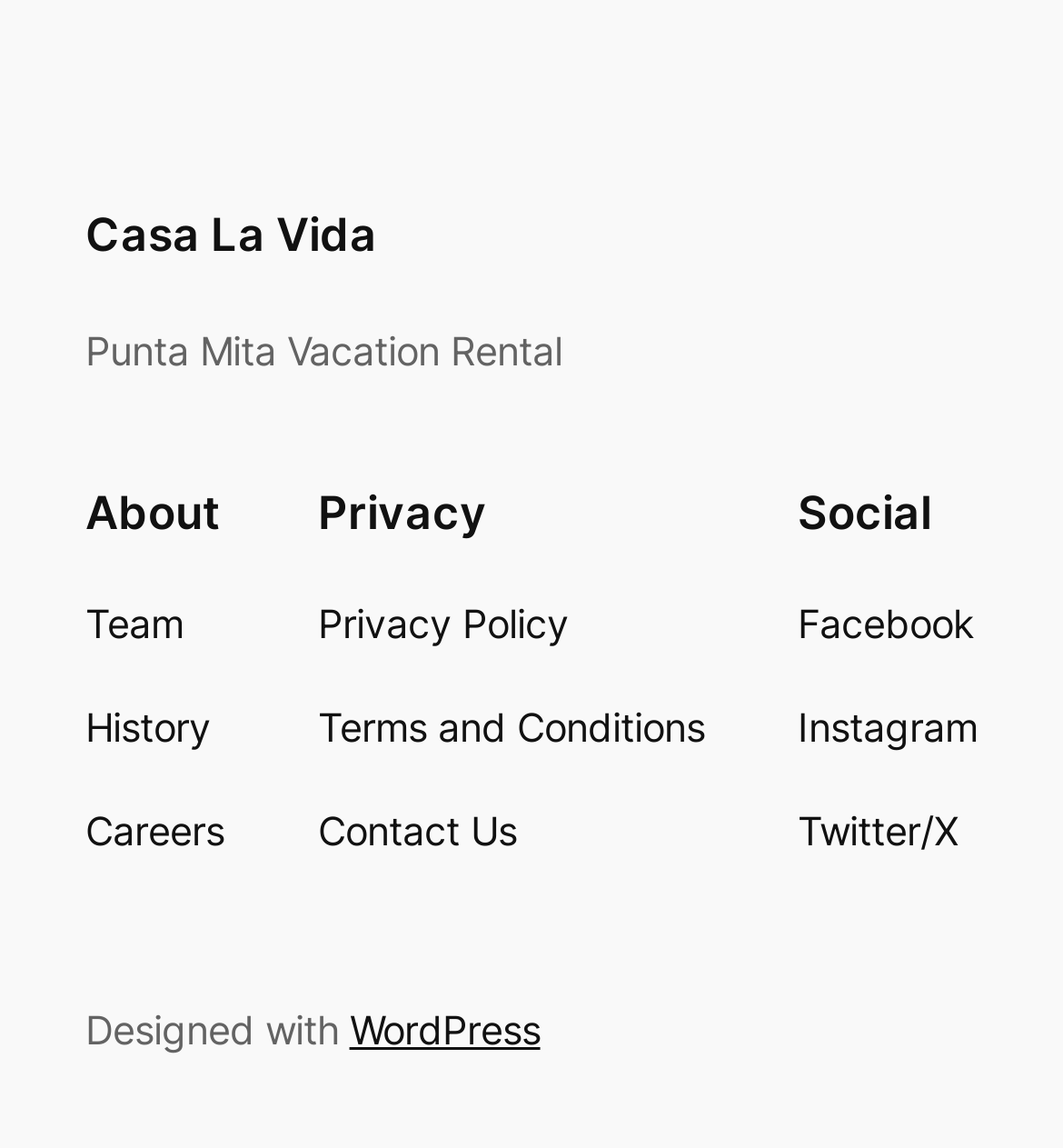Locate the bounding box coordinates of the region to be clicked to comply with the following instruction: "Follow on Facebook". The coordinates must be four float numbers between 0 and 1, in the form [left, top, right, bottom].

[0.751, 0.517, 0.917, 0.57]